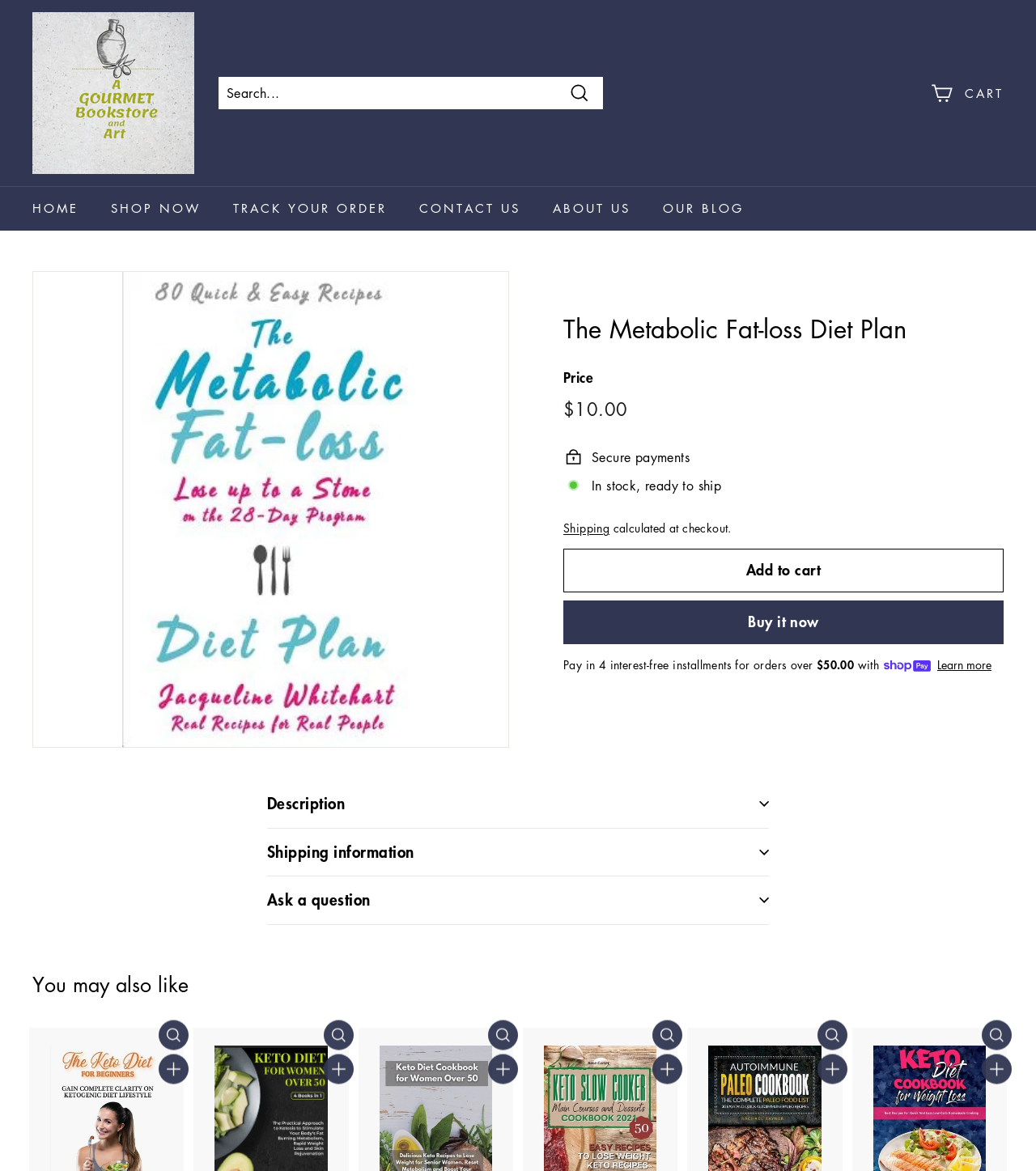Can you show the bounding box coordinates of the region to click on to complete the task described in the instruction: "Learn more about Shop Pay"?

[0.905, 0.56, 0.957, 0.574]